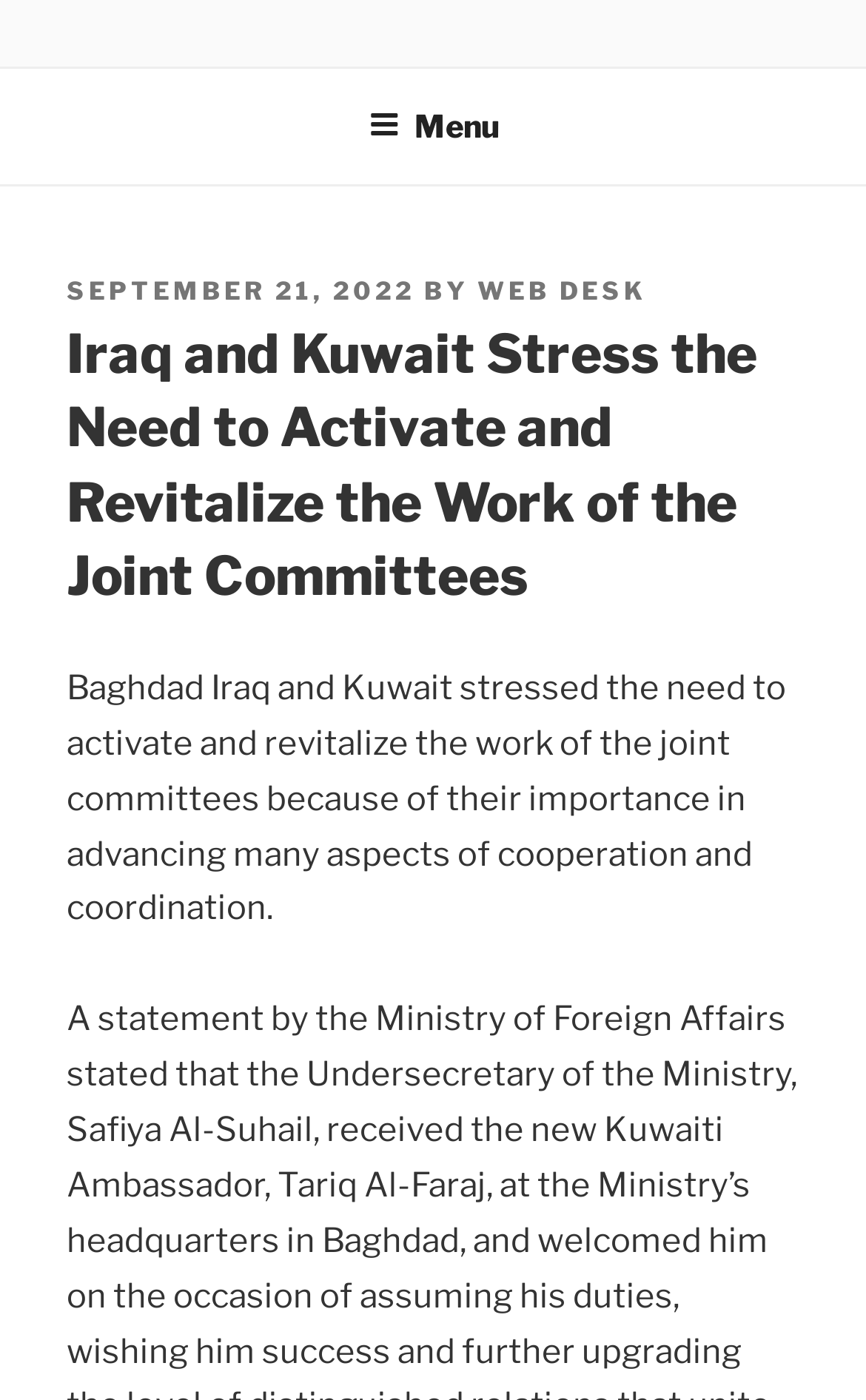What is the purpose of the top menu?
Please look at the screenshot and answer in one word or a short phrase.

Navigation